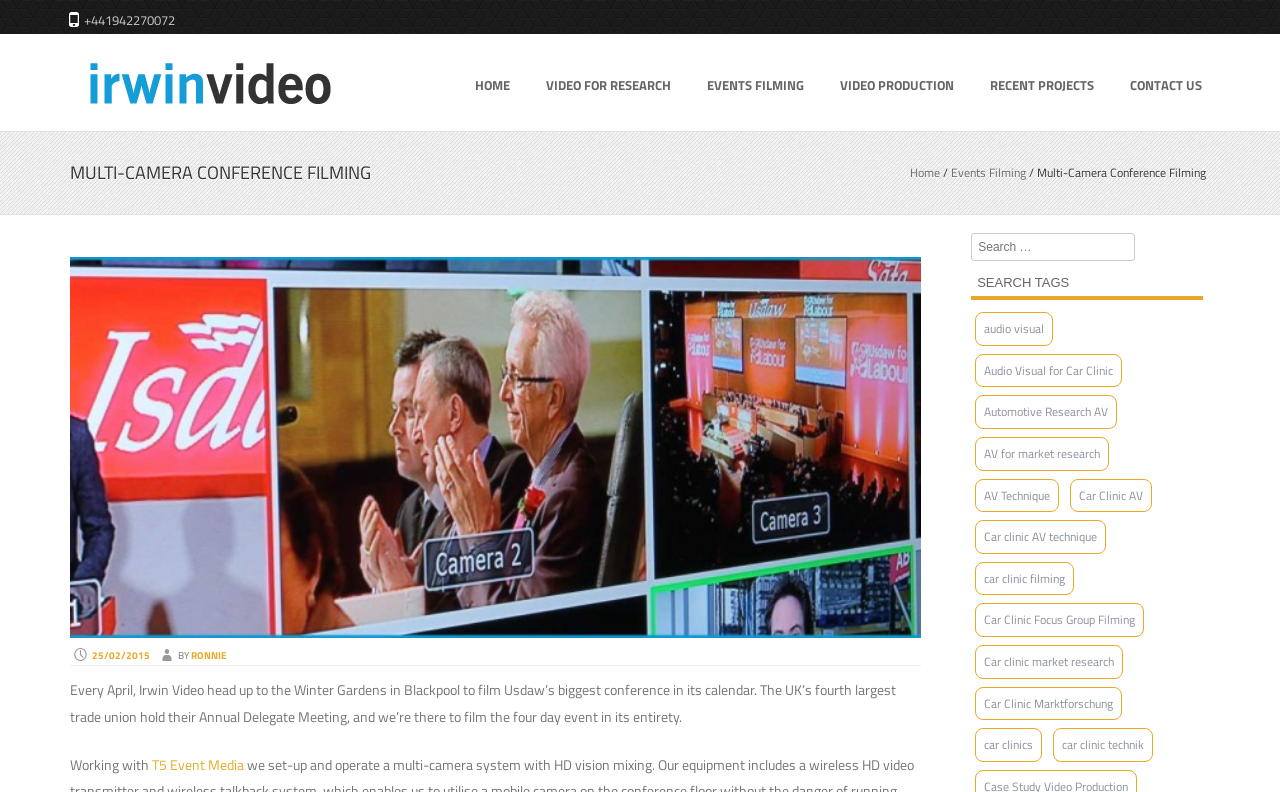Offer a detailed explanation of the webpage layout and contents.

The webpage is about Irwin Video, a video production company, and its services. At the top left, there is a phone number "+441942270072" and a link to "Irwin Video" with an accompanying image of the company's logo. Next to it, there is a menu with a "SKIP TO CONTENT" link. 

Below the menu, there is a navigation bar with links to different sections of the website, including "HOME", "VIDEO FOR RESEARCH", "EVENTS FILMING", "VIDEO PRODUCTION", "RECENT PROJECTS", and "CONTACT US". 

The main content of the page is about "MULTI-CAMERA CONFERENCE FILMING", with a heading that includes a breadcrumb trail showing the current location within the website. There is a brief description of the service, which involves filming conferences, specifically the Annual Delegate Meeting of Usdaw, a trade union. 

On the right side of the page, there is a search bar with a "Search" label and a textbox to input search queries. Below the search bar, there is a "SEARCH TAGS" heading, followed by a list of links to various tags, including "audio visual", "Automotive Research AV", and "Car Clinic AV technique", among others. 

There is also an image on the page, which appears to be a screenshot or a thumbnail of a video, possibly related to the conference filming service.